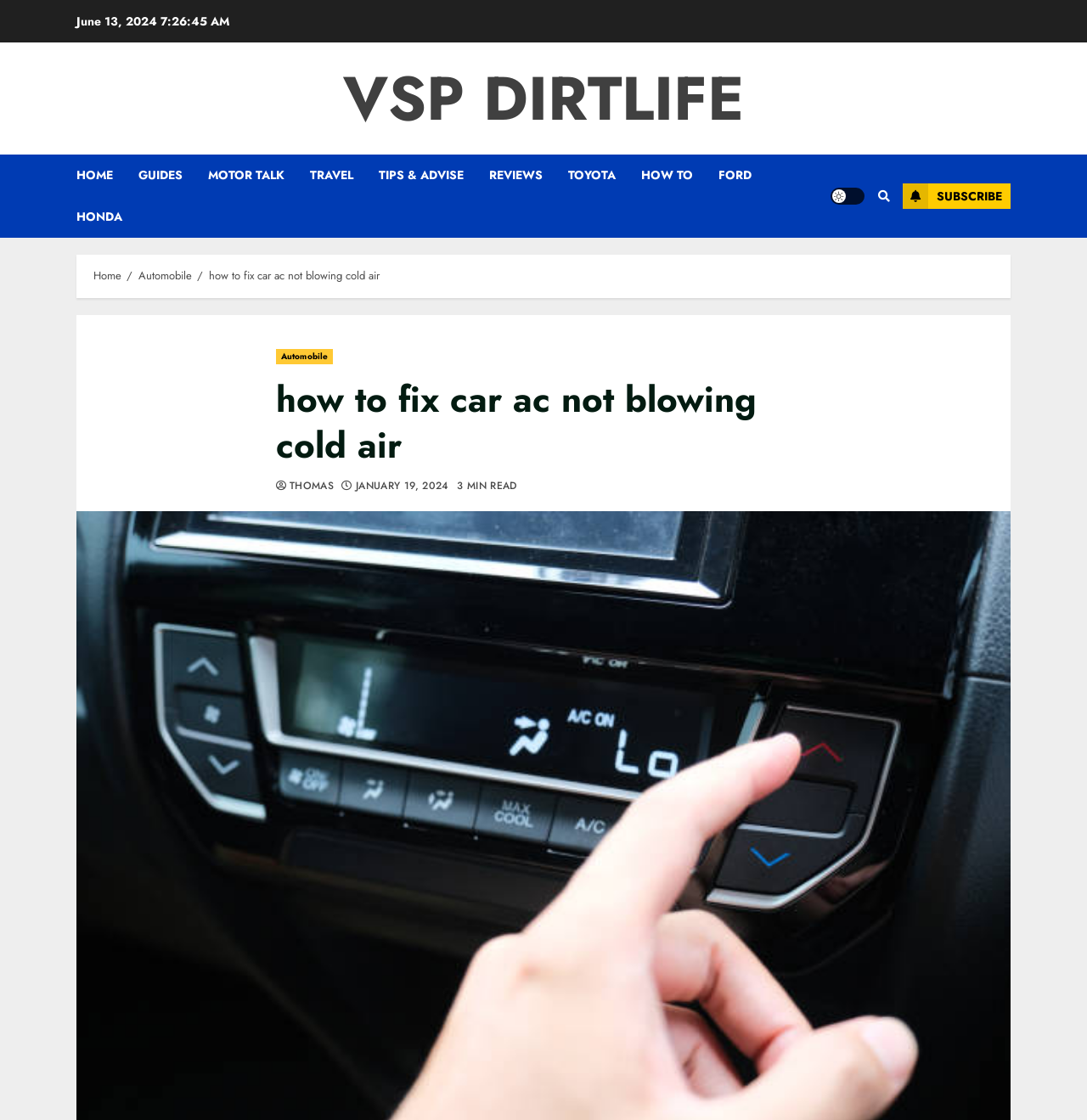Generate a comprehensive caption for the webpage you are viewing.

The webpage appears to be a blog or article page focused on providing a guide on how to fix a car's air conditioning system that is not blowing cold air. 

At the top left of the page, there is a date "June 13, 2024" and a link to "VSP DIRTLIFE" which seems to be the website's title or logo. Below this, there is a navigation menu with links to various categories such as "HOME", "GUIDES", "MOTOR TALK", and others. 

On the top right, there are more links, including "TOYOTA", "HOW TO", and "FORD", which may be related to car models or categories. There is also a "Light/Dark Button" and a search icon represented by "\uf002". A "SUBSCRIBE" button is located at the top right corner of the page.

The main content of the page is a guide or article with a title "how to fix car ac not blowing cold air" which is also a link. Below the title, there is a breadcrumb navigation showing the path "Home > Automobile > how to fix car ac not blowing cold air". 

The article itself has a heading with the same title, and below it, there are links to "Automobile" and the author's name "THOMAS". The article's publication date "JANUARY 19, 2024" is also mentioned, along with an estimated reading time of "3 MIN READ".